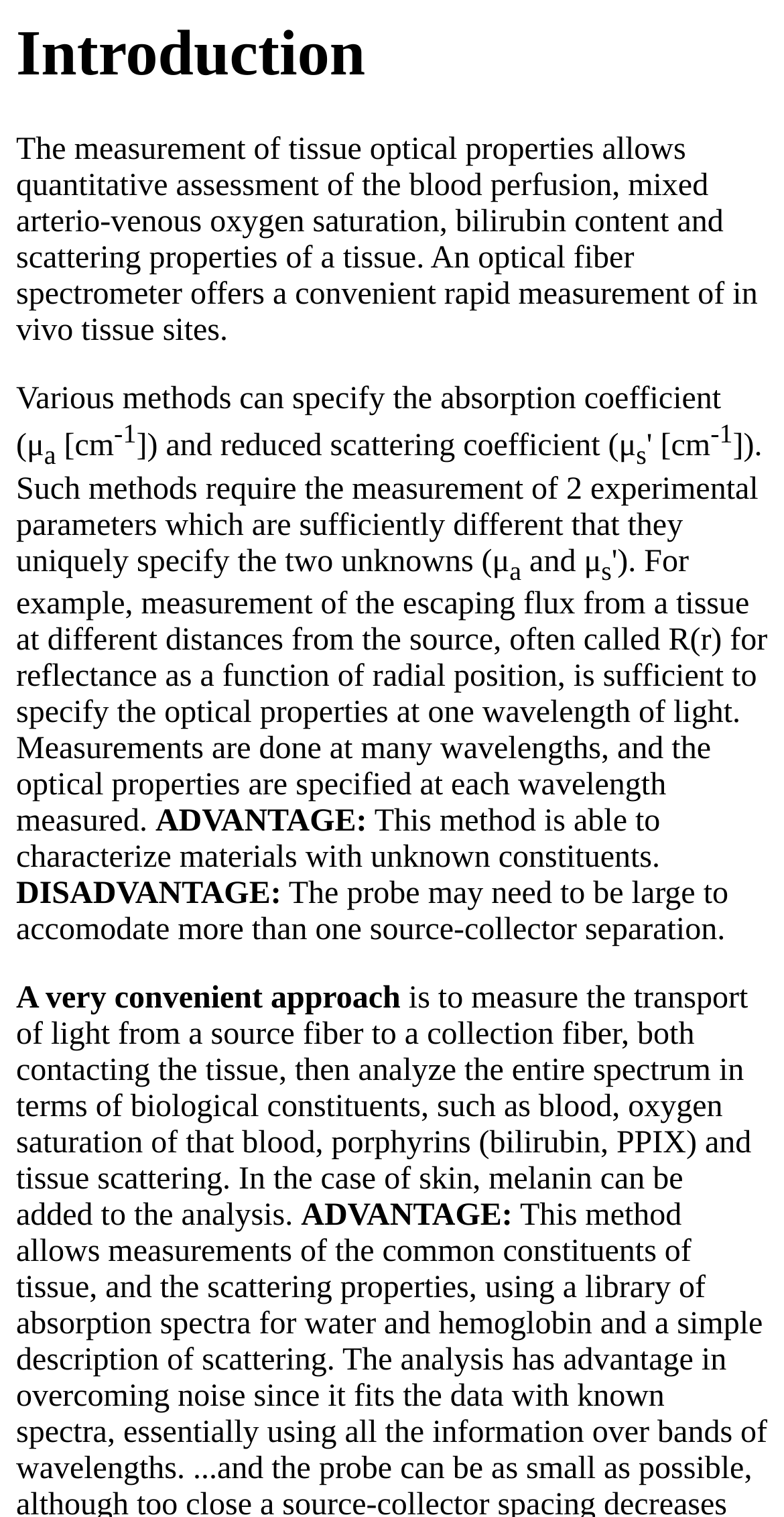Look at the image and answer the question in detail:
What is measured in the transport of light approach?

The text mentions that in the transport of light approach, the entire spectrum is analyzed in terms of biological constituents, such as blood, oxygen saturation of that blood, porphyrins, and tissue scattering.